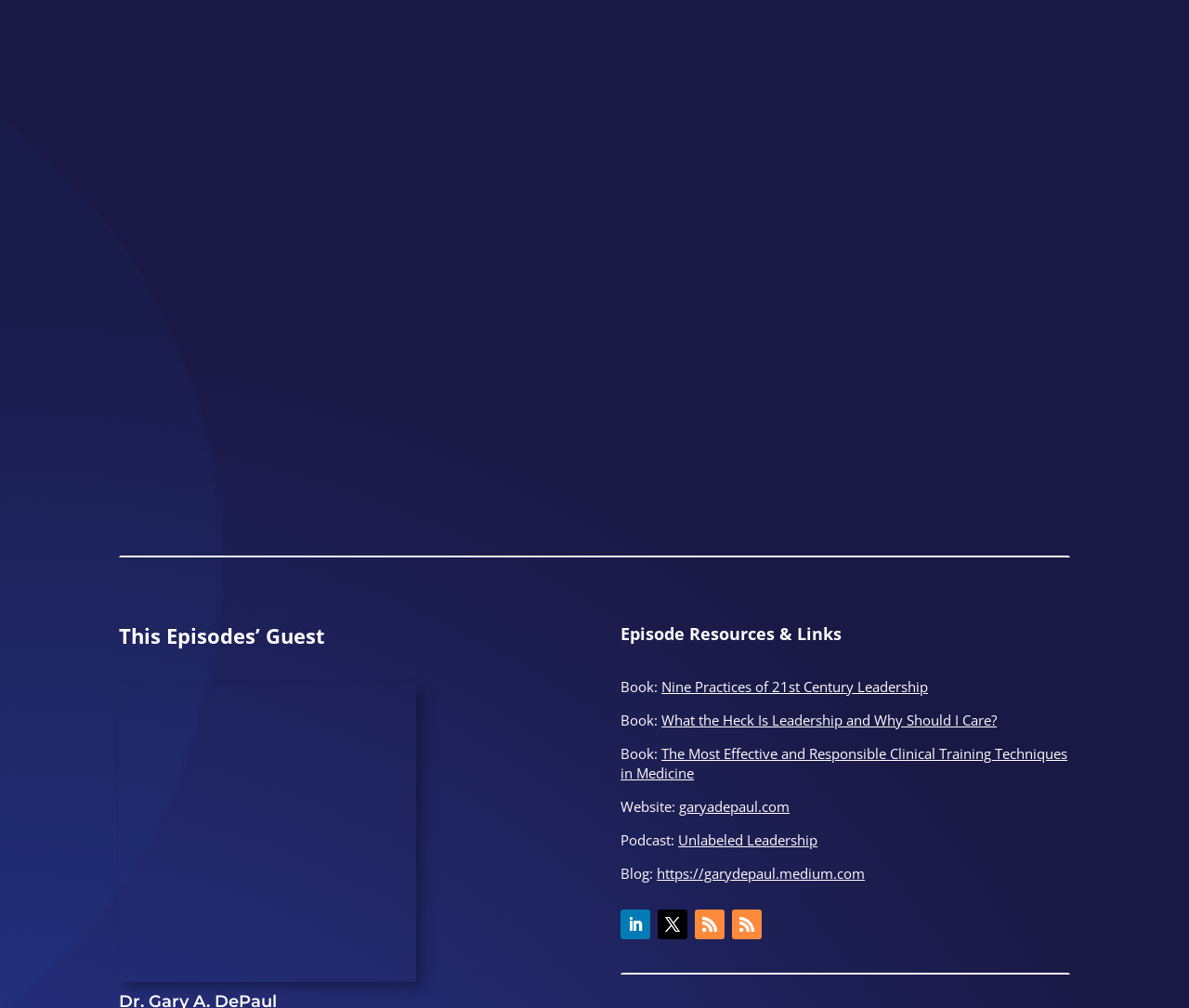What is the text on the play button?
Please elaborate on the answer to the question with detailed information.

I found the text on the play button by looking at the button element with the text 'play' which is a child of the Audio element and is likely to be the play button.